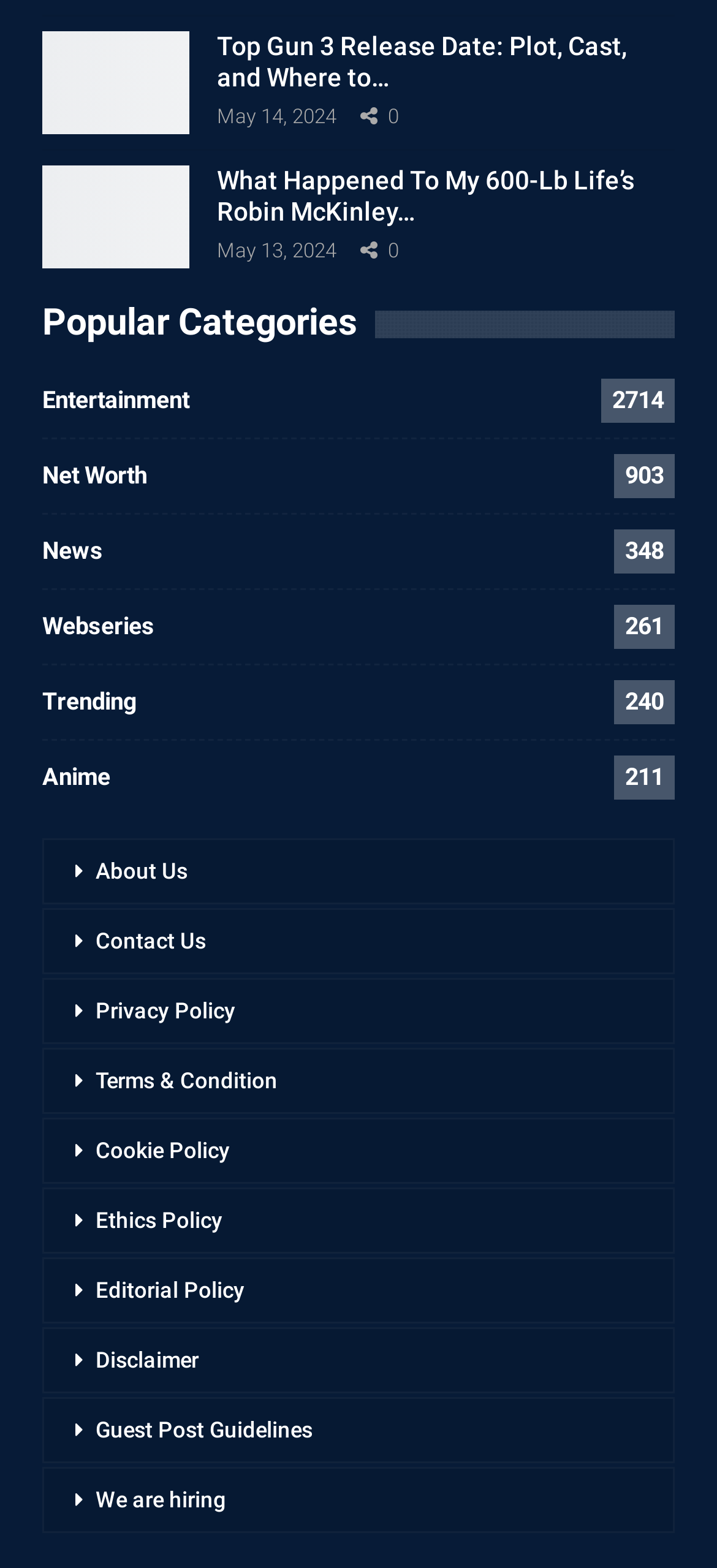How many categories are listed under 'Popular Categories'?
Use the information from the screenshot to give a comprehensive response to the question.

I counted the number of categories listed under 'Popular Categories', which includes 'Entertainment', 'Net Worth', 'News', 'Webseries', 'Trending', and 'Anime'. There are 6 categories in total.